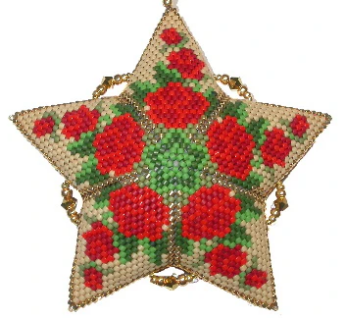Offer a thorough description of the image.

This intricate star ornament, titled "6 FM 2021 Rose Star - June Flower of the Month Star," features a stunning beadwork design with vibrant red roses set against a tan background. The star, crafted with meticulous attention to detail, incorporates rich greens to accentuate the floral motif. Slightly smaller than previous versions, this piece measures 3 and 1/4 inches across and showcases extra gold beaded details that add to its overall sparkle. The pattern is designed for beading enthusiasts, including necessary Delica color numbers, a color graph, and an ABC word chart for easy stitching. It also provides free downloadable instructions for creating a mini star, aimed at guiding users step-by-step in crafting these beautiful 3-D stars. This piece not only serves as a decorative item but also highlights the artistry and tradition of beadwork.